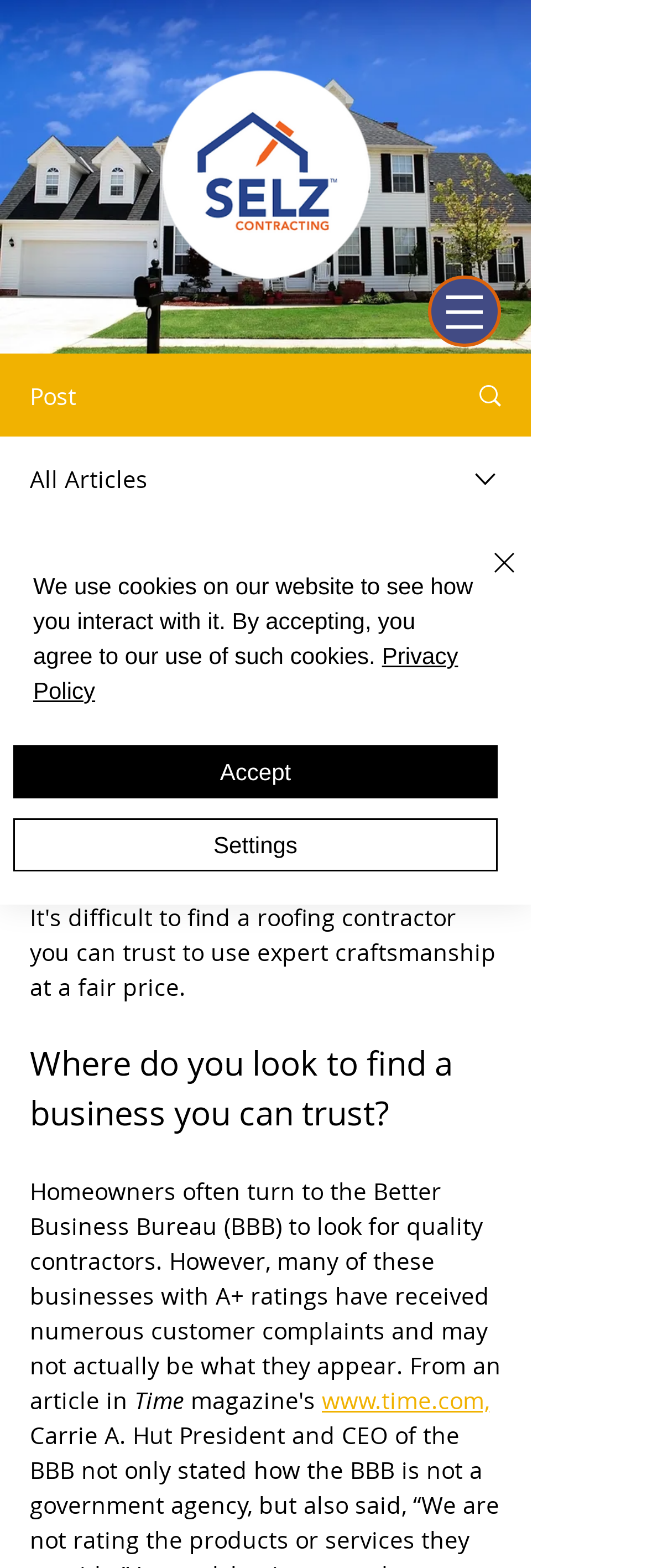Generate a thorough explanation of the webpage's elements.

The webpage appears to be a blog post or article discussing the roofing industry and the importance of finding a trustworthy contractor. At the top of the page, there is a logo image and a navigation menu button. Below the logo, there are several links and images, including a post navigation menu with options like "Post" and "All Articles".

The main content of the page is a heading that reads "The $20K Guarantee: Our Partnership With Roofing Insights", followed by an updated date and a brief introduction to the article. The article itself discusses the challenges of finding a trustworthy roofing contractor and how some businesses with good ratings may not be as reliable as they seem.

There are several images and links throughout the article, including a reference to an article from Time magazine. At the bottom of the page, there are links to contact the company via email, phone, Facebook, and YouTube.

Additionally, there is a cookie policy alert at the bottom of the page, which informs users that the website uses cookies to track interactions and provides links to the privacy policy and options to accept or customize cookie settings.